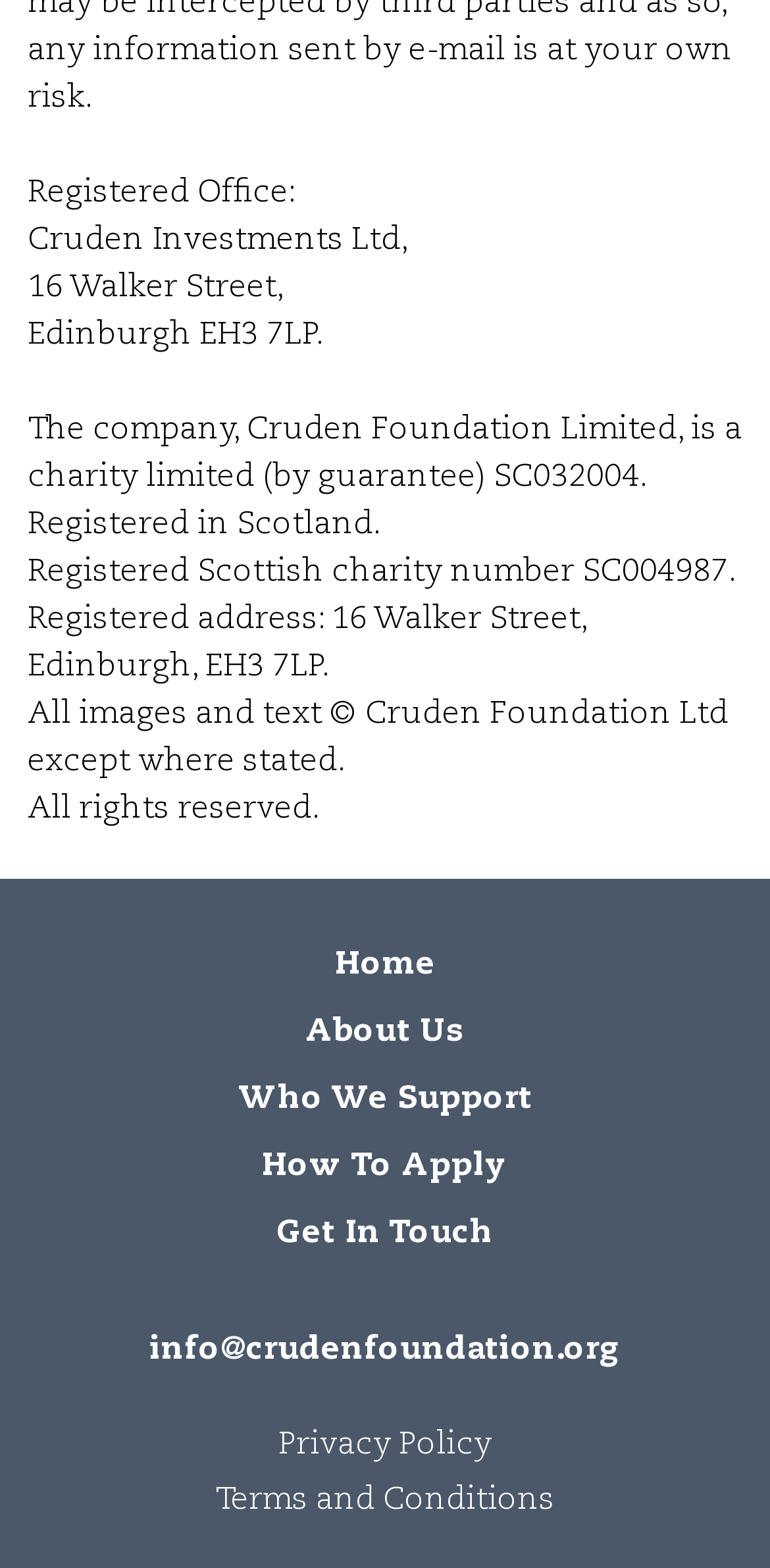Use a single word or phrase to answer the question: 
What are the two documents that the company provides links to?

Privacy Policy and Terms and Conditions